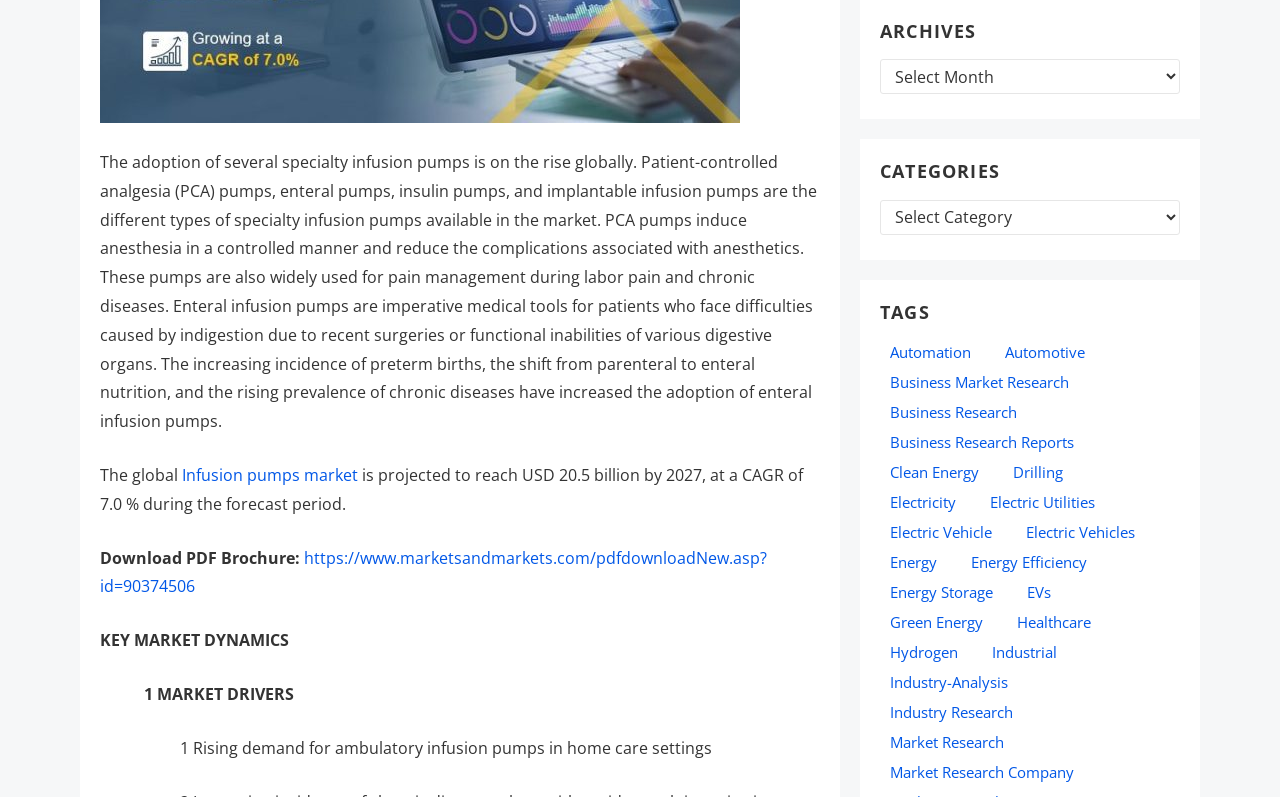Highlight the bounding box of the UI element that corresponds to this description: "alt="Planetarium Bowen Technovation"".

None